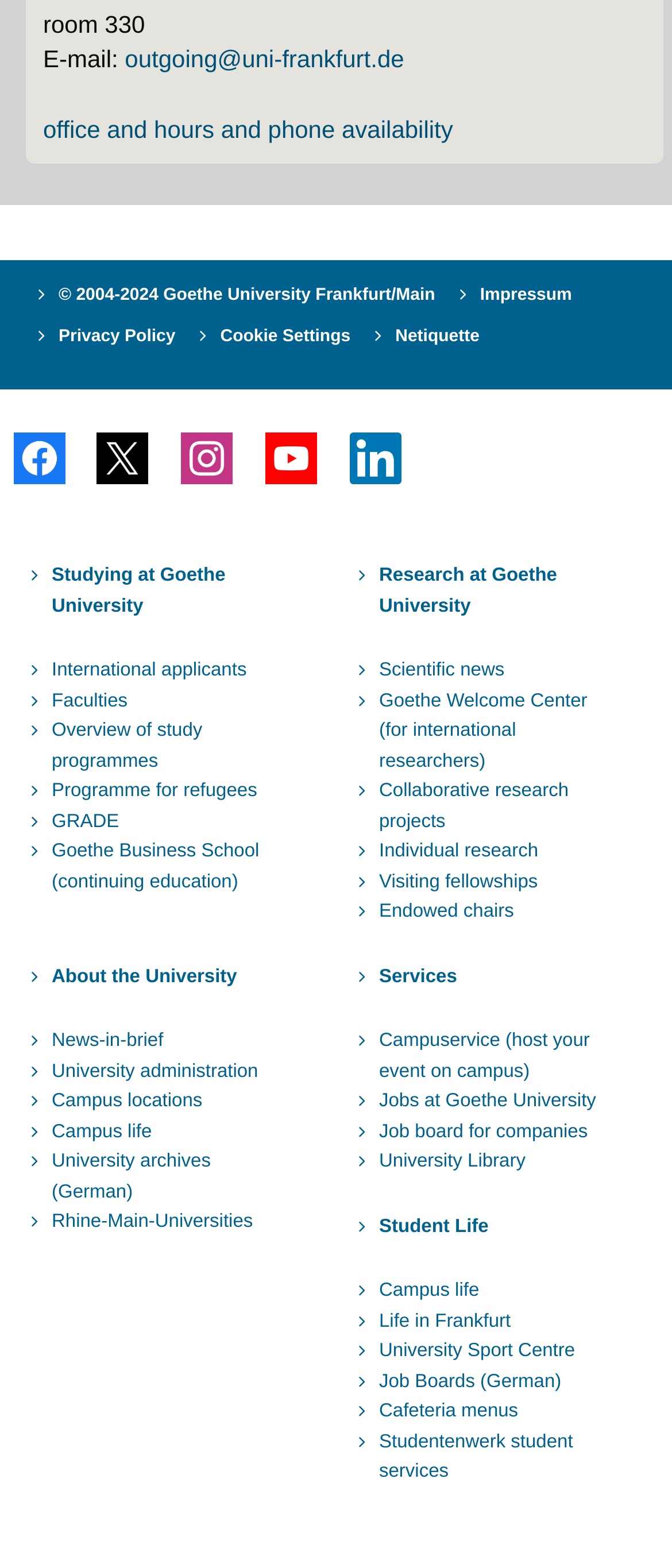Carefully observe the image and respond to the question with a detailed answer:
What is the email address of the contact?

I found the email address by looking at the StaticText element with the text 'E-mail:' and the link element next to it, which contains the email address.